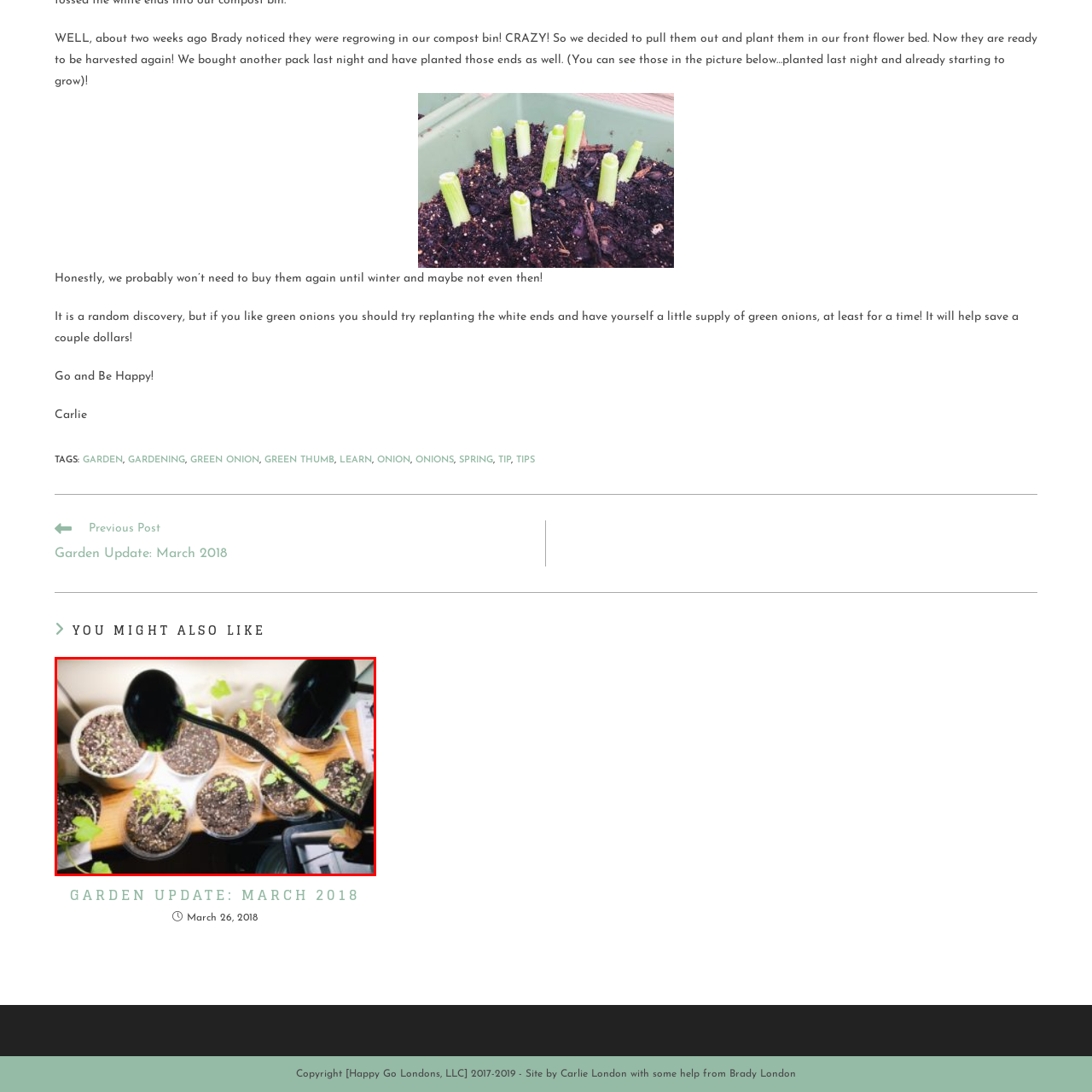What is the gardener's recent discovery?
Look closely at the image inside the red bounding box and answer the question with as much detail as possible.

According to the caption, the gardener mentions their recent discovery of regrowing green onions in their compost bin, which led them to plant new shoots that are now thriving.